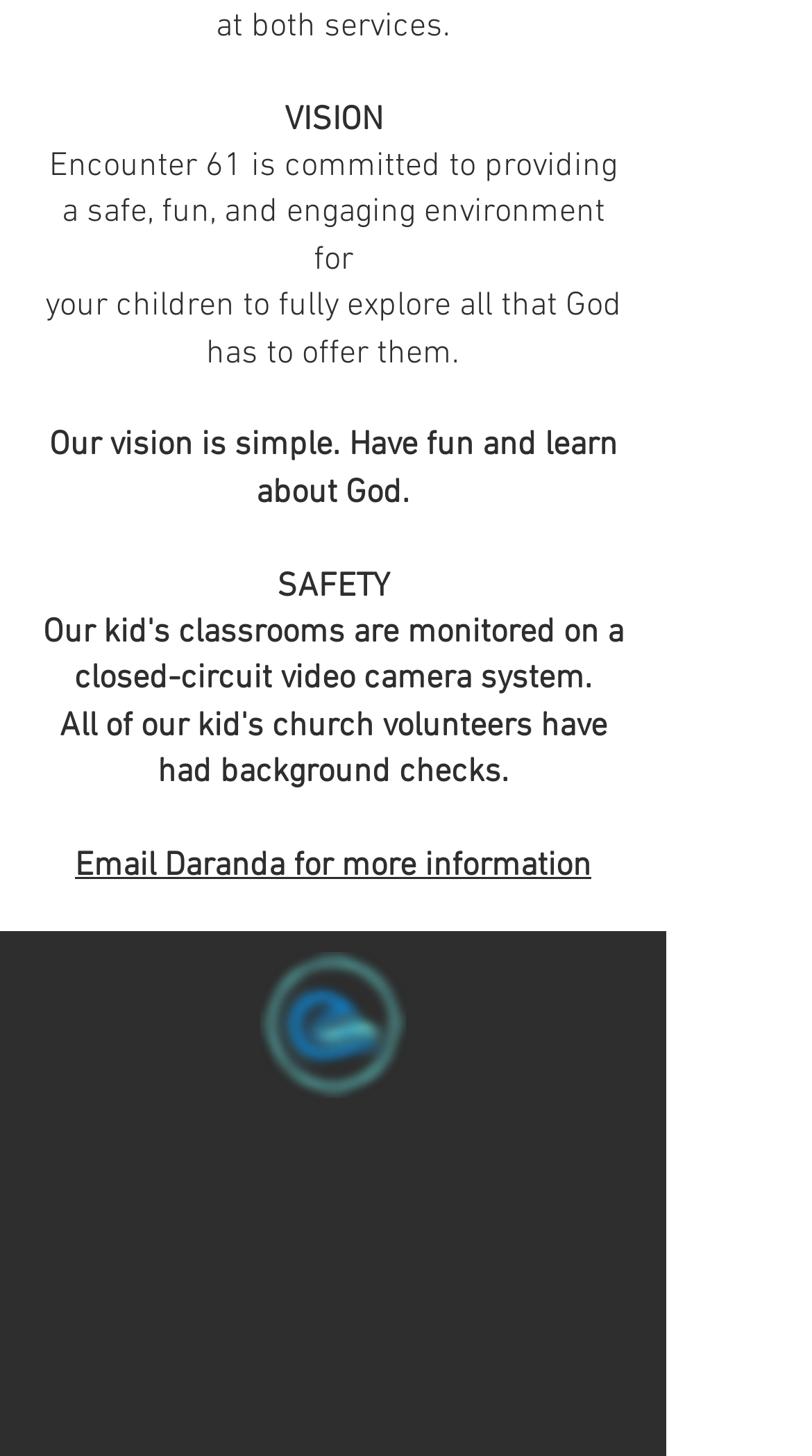What is the purpose of the church?
Examine the image and give a concise answer in one word or a short phrase.

To have fun and learn about God